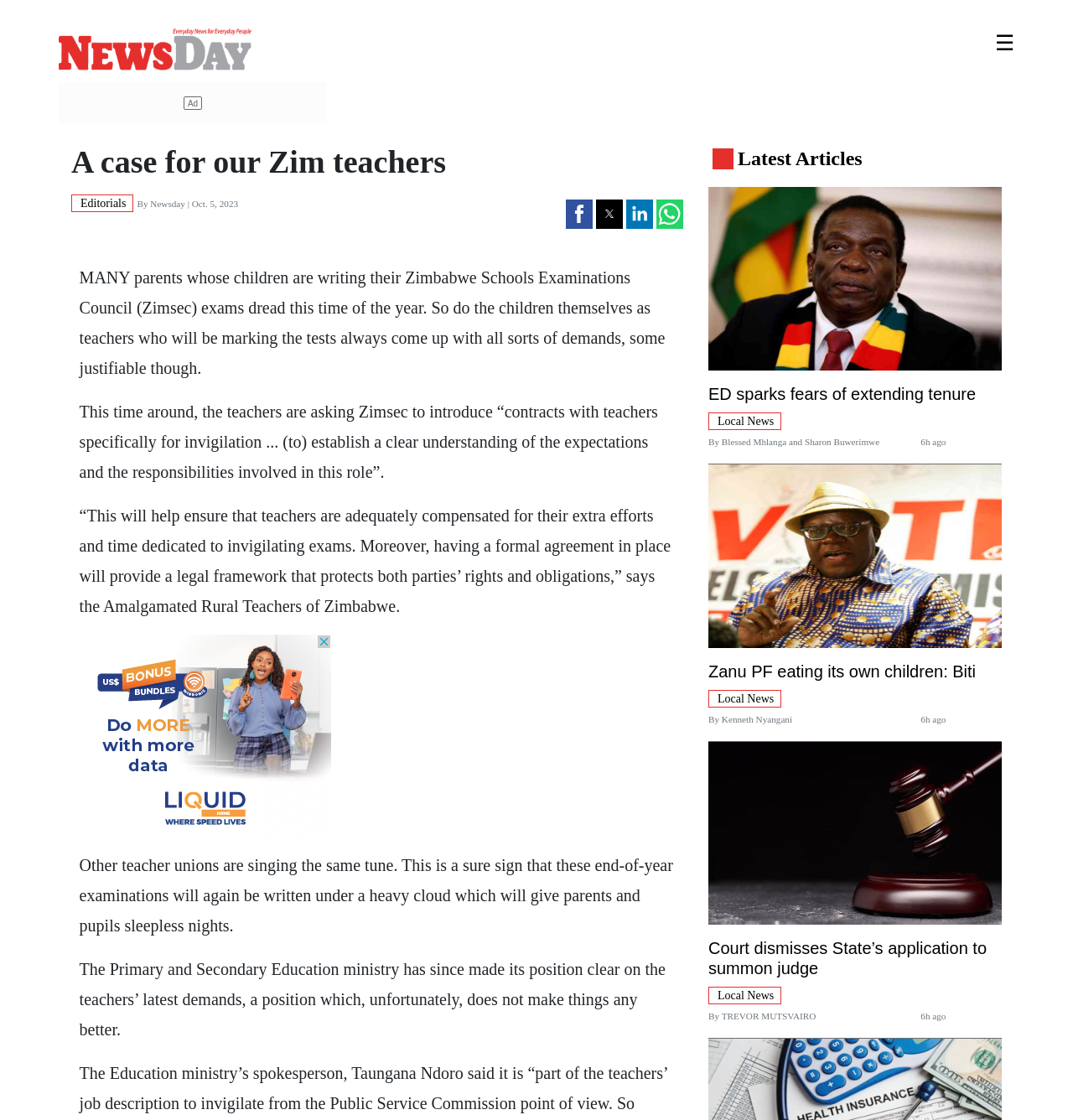Elaborate on the webpage's design and content in a detailed caption.

The webpage appears to be a news article from NewsDay, with the title "A case for our Zim teachers". At the top left corner, there is a logo of The Zimbabwe Independent. On the top right corner, there is a button to open the sidebar. 

Below the title, there is a heading that reads "Editorials" followed by the author's name "Newsday" and the date "Oct. 5, 2023". There are also social media sharing buttons for Facebook, Twitter, LinkedIn, and WhatsApp.

The main article starts with a paragraph discussing the anxiety of parents and children during the Zimbabwe Schools Examinations Council (Zimsec) exams due to teachers' demands. The article then quotes the Amalgamated Rural Teachers of Zimbabwe, stating that they want Zimsec to introduce contracts with teachers for invigilation to ensure fair compensation and a clear understanding of responsibilities.

The article continues to discuss the response of the Primary and Secondary Education ministry to the teachers' demands, which does not seem to improve the situation. 

On the right side of the article, there is an advertisement region. 

Below the article, there is a section titled "Latest Articles" with several news links, including "ED sparks fears of extending tenure", "Zanu PF eating its own children: Biti", "Court dismisses State’s application to summon judge", and others. Each news link has an accompanying image and a brief description of the article.